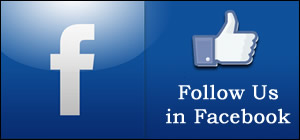Create a detailed narrative that captures the essence of the image.

The image prominently features the iconic Facebook logo, accompanied by a thumbs-up symbol, inviting viewers to engage and follow the platform. The left side showcases the recognizable blue and white color scheme of the Facebook logo, representing connection and community. To the right, the phrase "Follow Us in Facebook" encourages users to connect through social media, emphasizing an interactive relationship and the potential for updates and engagement with the content. This visual serves as a call to action, highlighting the importance of social media in modern communication and information sharing.